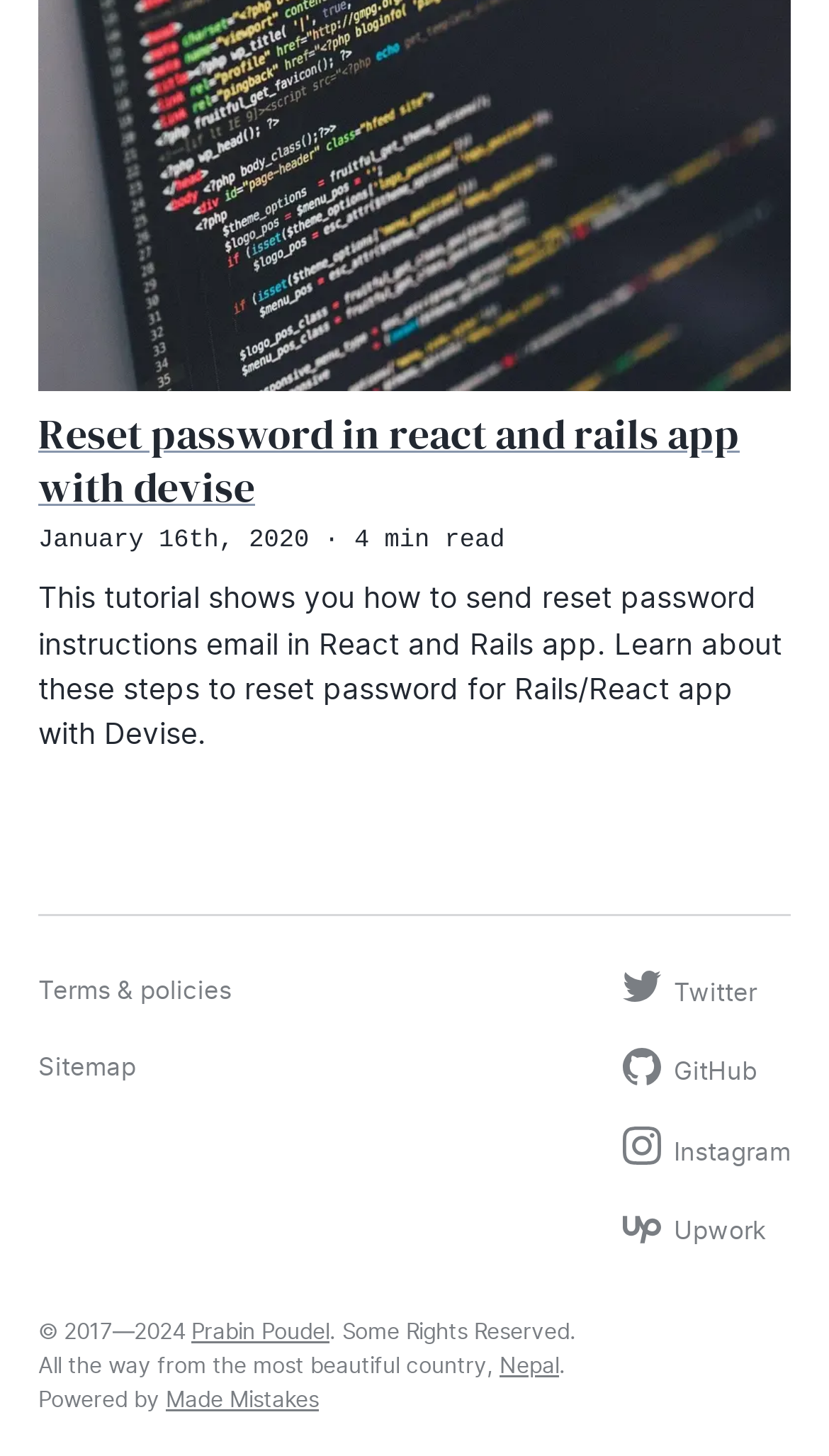What is the date of the tutorial?
Give a one-word or short-phrase answer derived from the screenshot.

January 16th, 2020